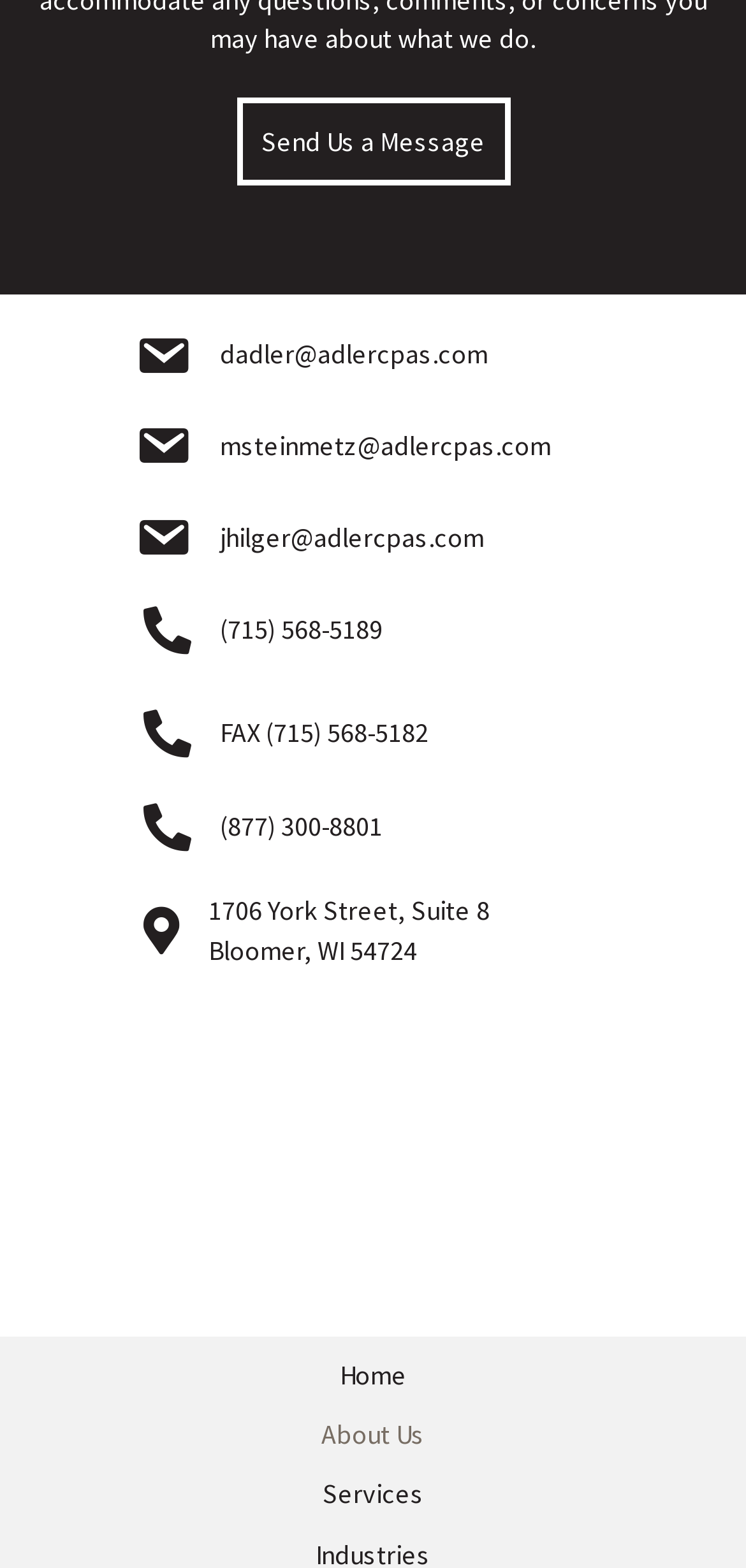Provide a thorough and detailed response to the question by examining the image: 
How many navigation links are at the bottom?

I counted the number of navigation links at the bottom of the webpage, which are 'Home', 'About Us', and 'Services', totaling 3 links.